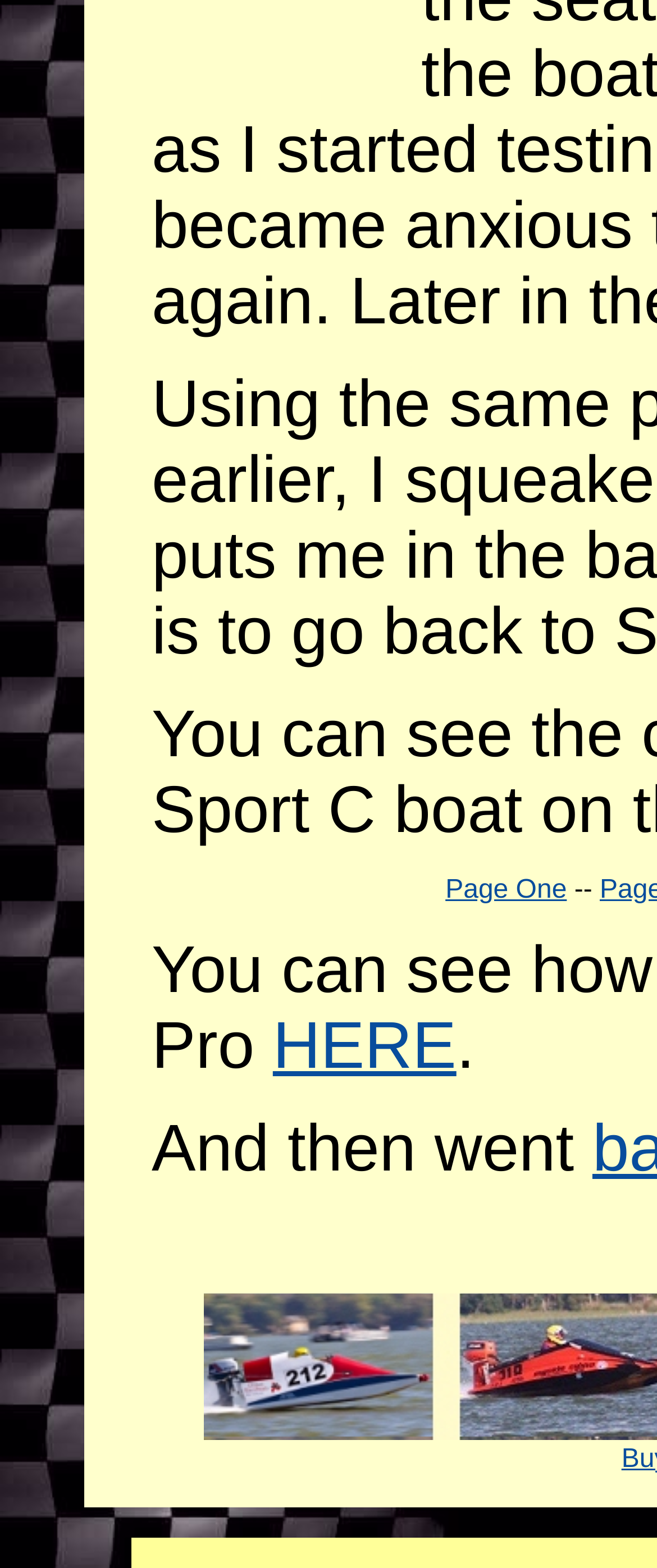Determine the bounding box for the UI element as described: "HERE". The coordinates should be represented as four float numbers between 0 and 1, formatted as [left, top, right, bottom].

[0.415, 0.643, 0.695, 0.691]